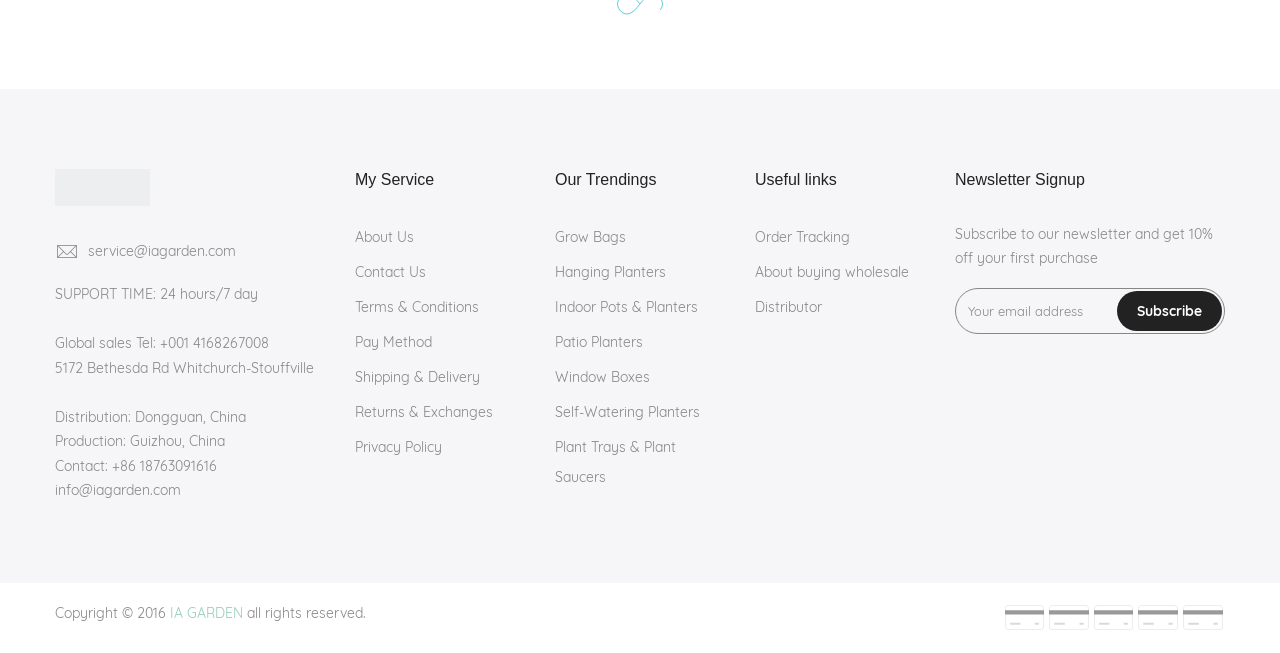Please provide a comprehensive response to the question based on the details in the image: What is the company's global sales phone number?

I found the answer by looking at the StaticText element with the text 'Global sales Tel: +001 4168267008' located at [0.043, 0.512, 0.21, 0.54].